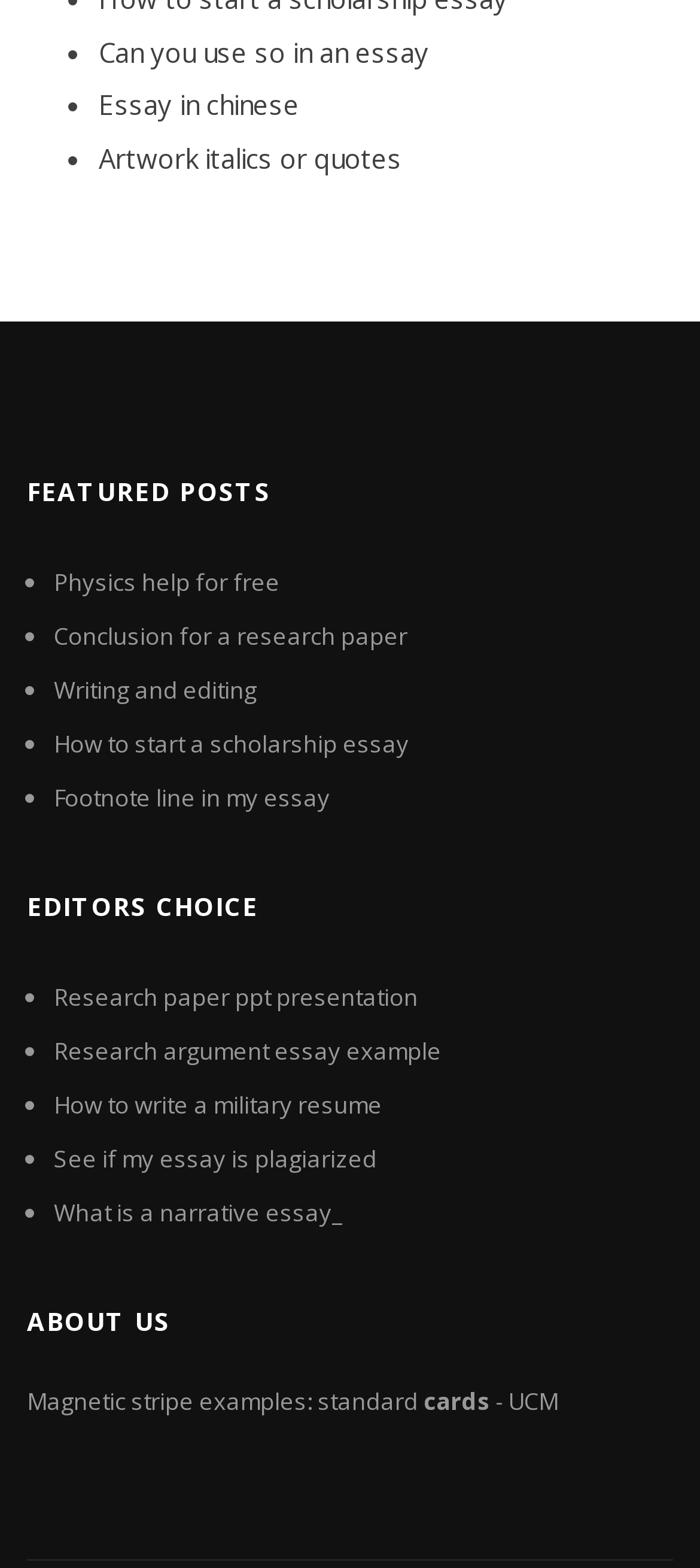Please specify the bounding box coordinates of the region to click in order to perform the following instruction: "contact us by clicking here".

None